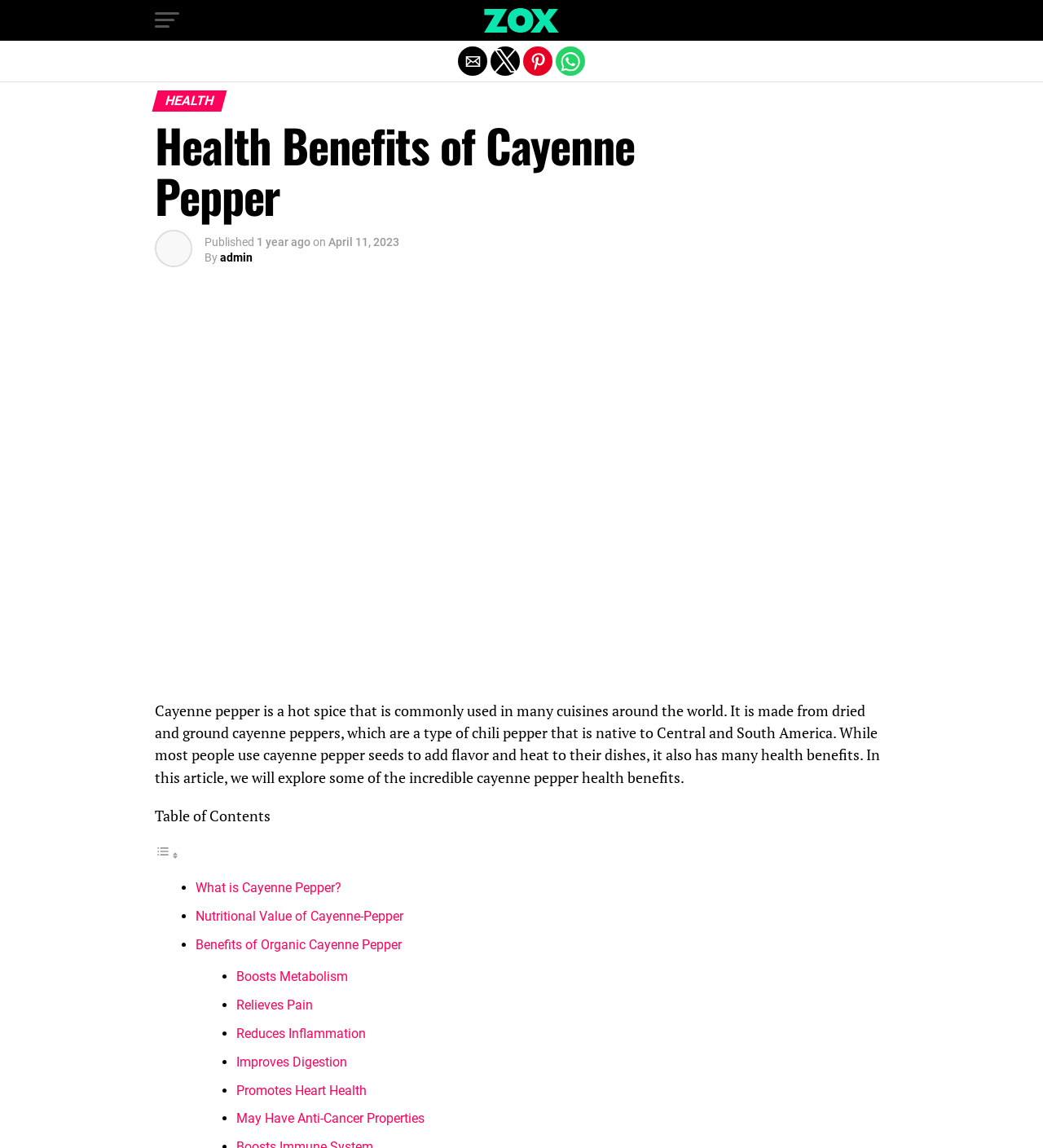Could you locate the bounding box coordinates for the section that should be clicked to accomplish this task: "Toggle Table of Content".

[0.148, 0.738, 0.172, 0.752]